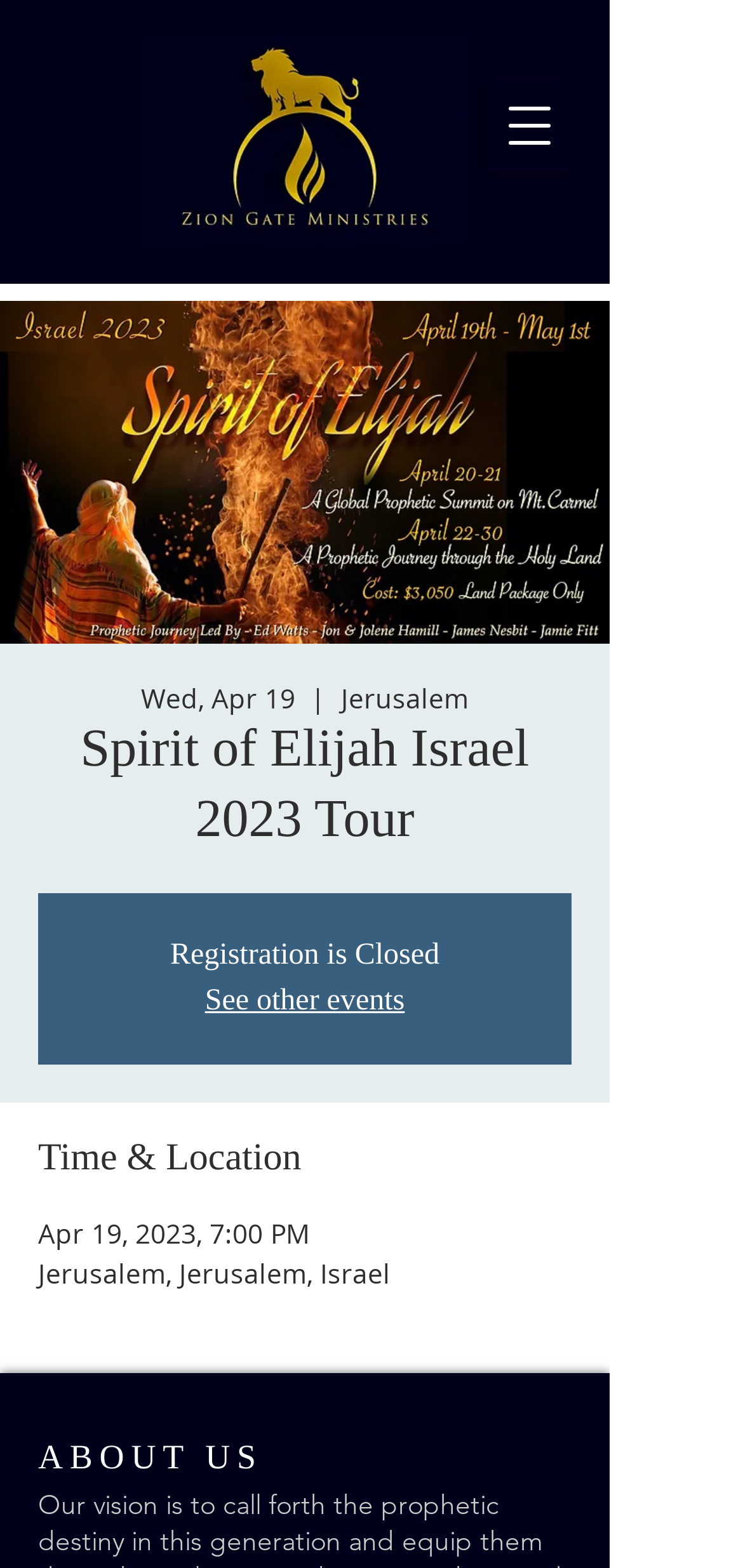Provide an in-depth caption for the elements present on the webpage.

The webpage appears to be an event page for the "Spirit of Elijah Israel 2023 Tour" organized by Zion Gate Ministries. At the top-left corner, there is a large image of a scenic landscape, likely related to the event. 

Below the image, there is a main section that contains the event details. The event title "Spirit of Elijah Israel 2023 Tour" is prominently displayed, followed by the date "Wed, Apr 19" and location "Jerusalem". 

Further down, there is a notice stating "Registration is Closed". Below this notice, there is a link to "See other events". The event's time and location are listed under the heading "Time & Location", specifying the date, time, and location as "Apr 19, 2023, 7:00 PM" and "Jerusalem, Jerusalem, Israel", respectively.

At the top-right corner, there is a button to open a navigation menu. At the very bottom of the page, there is a section with the title "ABOUT US".